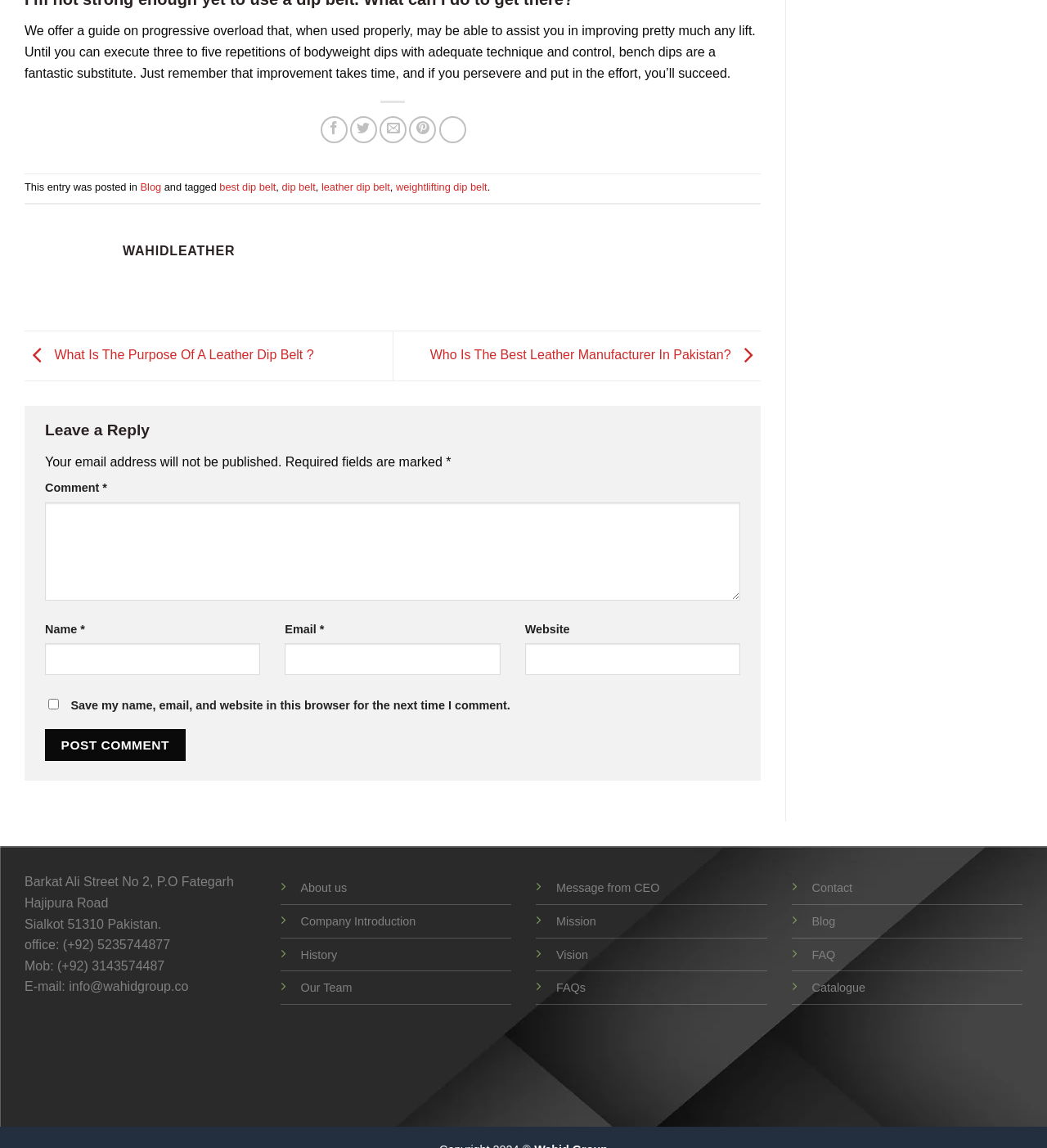Using the format (top-left x, top-left y, bottom-right x, bottom-right y), provide the bounding box coordinates for the described UI element. All values should be floating point numbers between 0 and 1: Our Team

[0.287, 0.855, 0.336, 0.866]